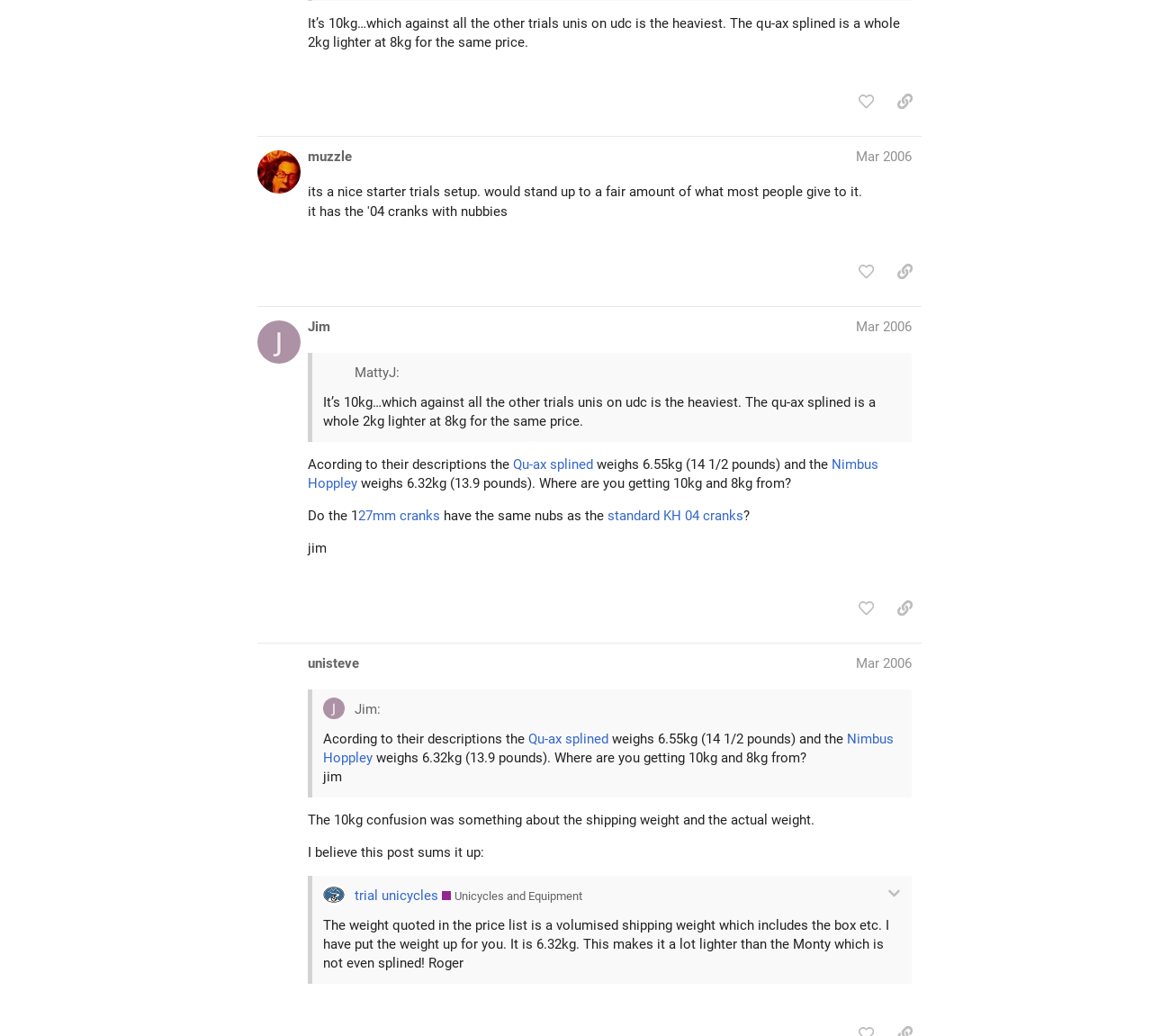How many posts are in this topic?
Respond to the question with a single word or phrase according to the image.

5